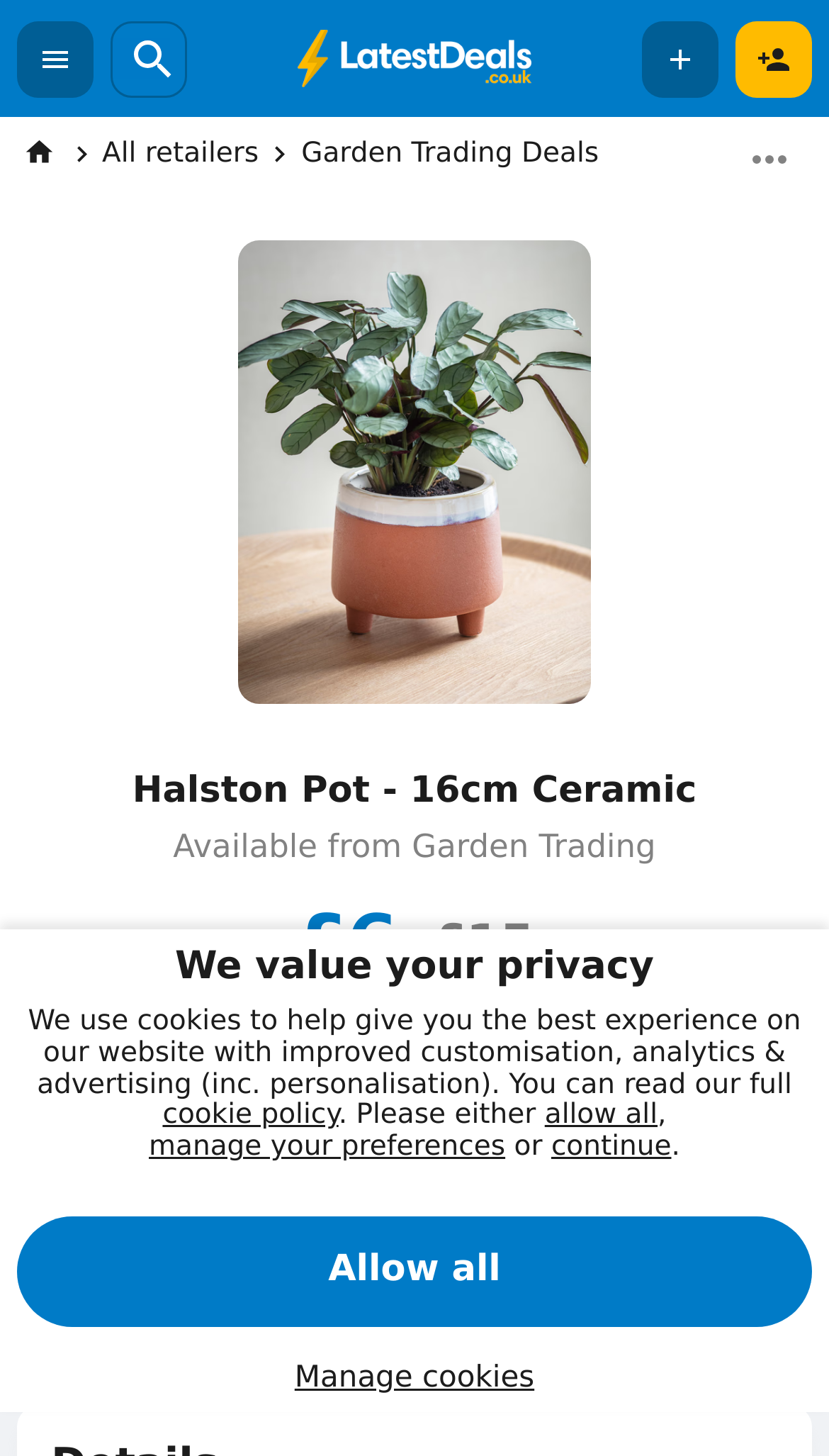What is the price of the Halston Pot?
Please give a detailed answer to the question using the information shown in the image.

I found the price of the Halston Pot by looking at the text '£6' which is located below the image of the pot and above the 'Get Deal' button.